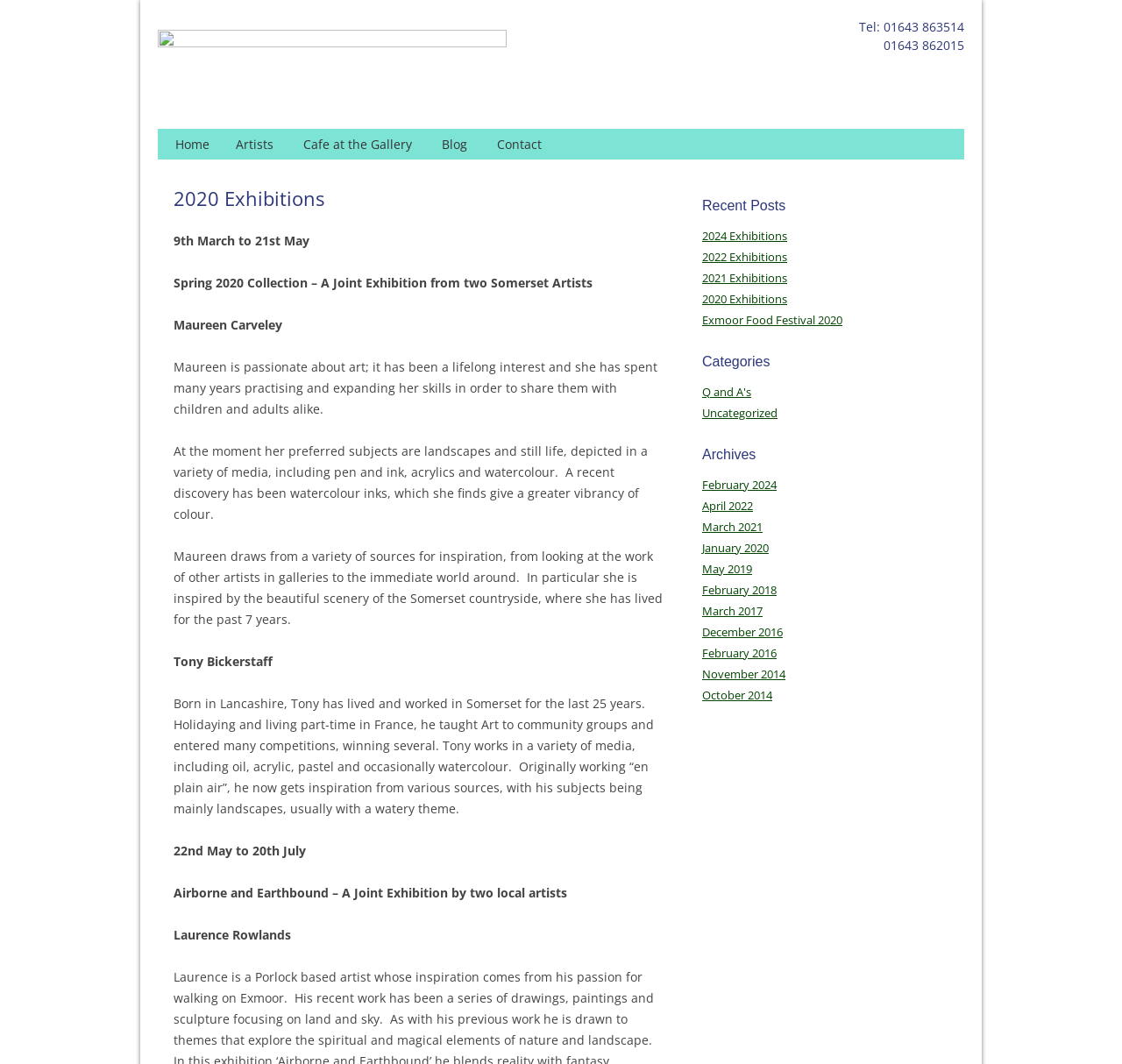Respond with a single word or phrase to the following question:
Who are the two Somerset artists featured in the Spring 2020 Collection?

Maureen Carveley and Tony Bickerstaff